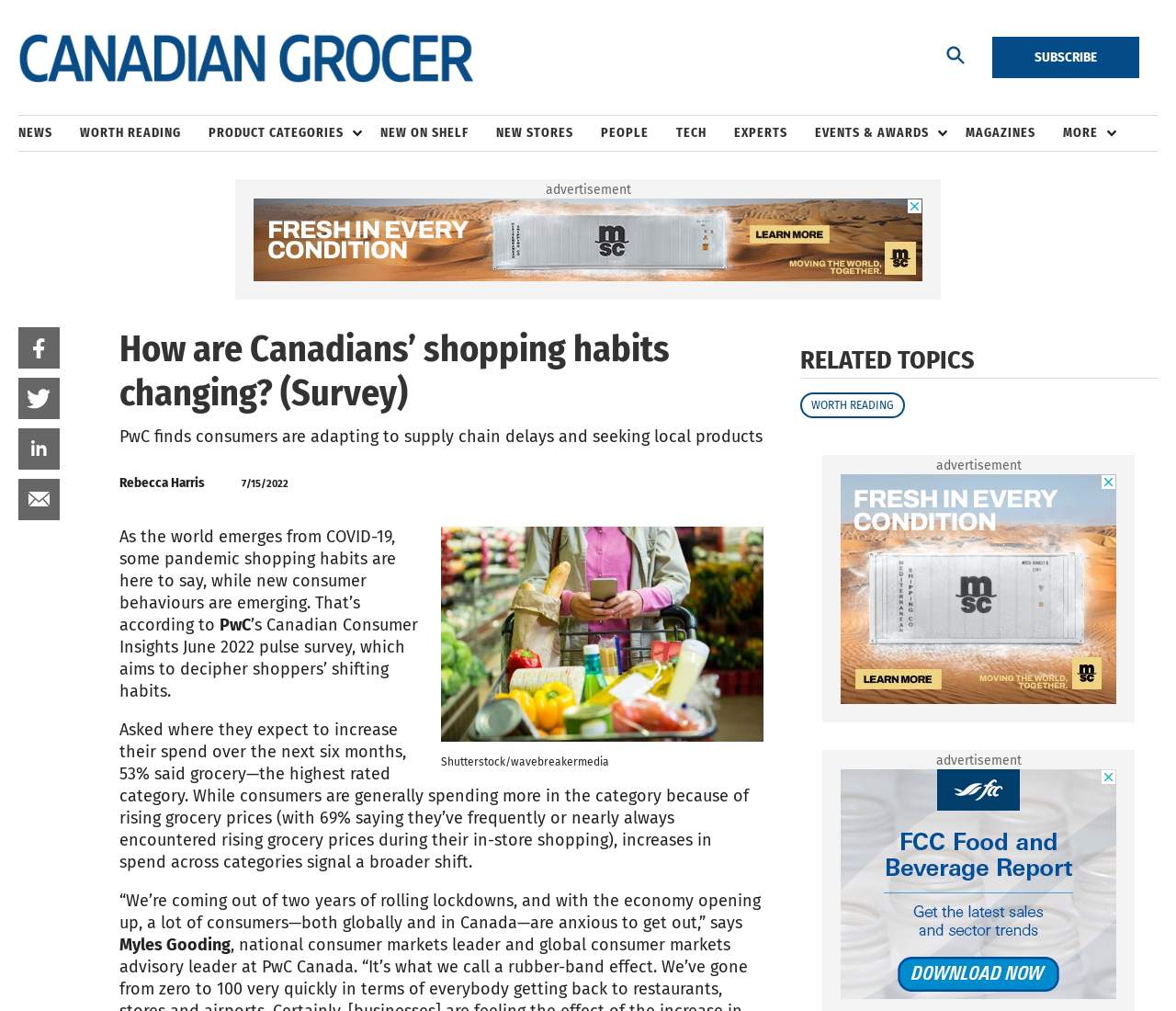What is the topic of the article on the webpage?
Examine the image and give a concise answer in one word or a short phrase.

Shopping habits